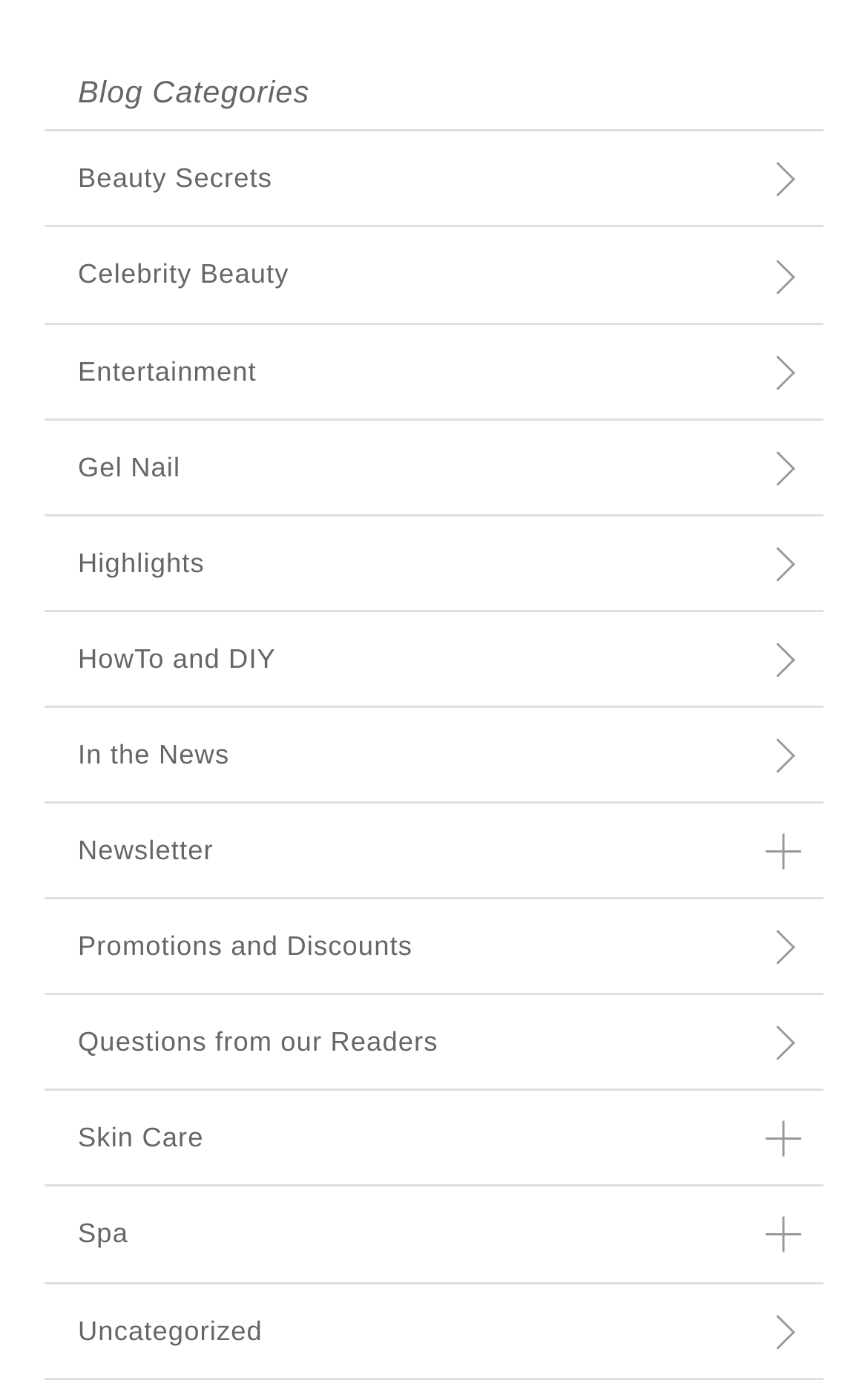Could you find the bounding box coordinates of the clickable area to complete this instruction: "View Beauty Secrets"?

[0.051, 0.095, 0.949, 0.163]